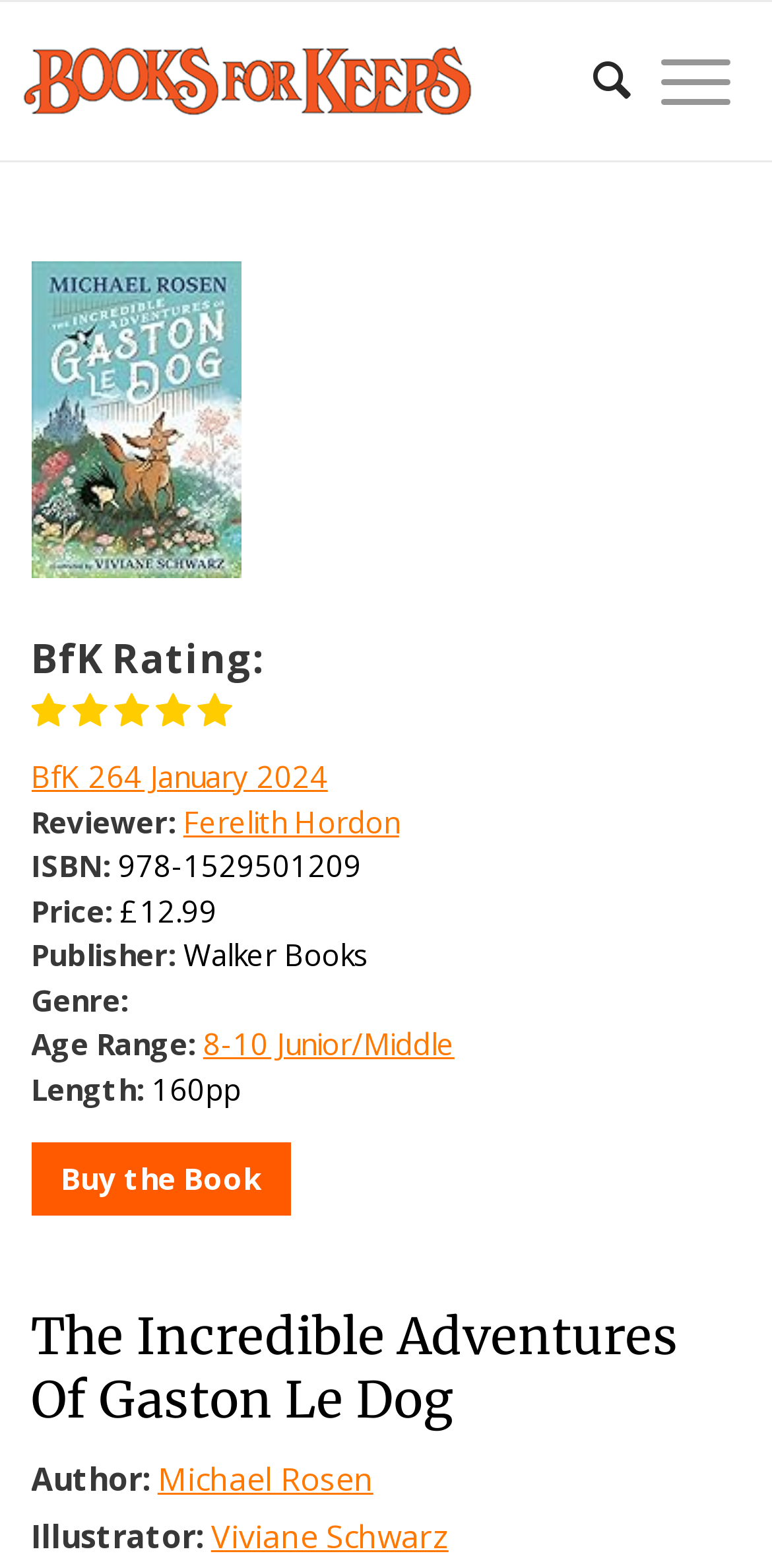Please identify the bounding box coordinates of the region to click in order to complete the given instruction: "Click the Books For Keeps link". The coordinates should be four float numbers between 0 and 1, i.e., [left, top, right, bottom].

[0.026, 0.001, 0.762, 0.102]